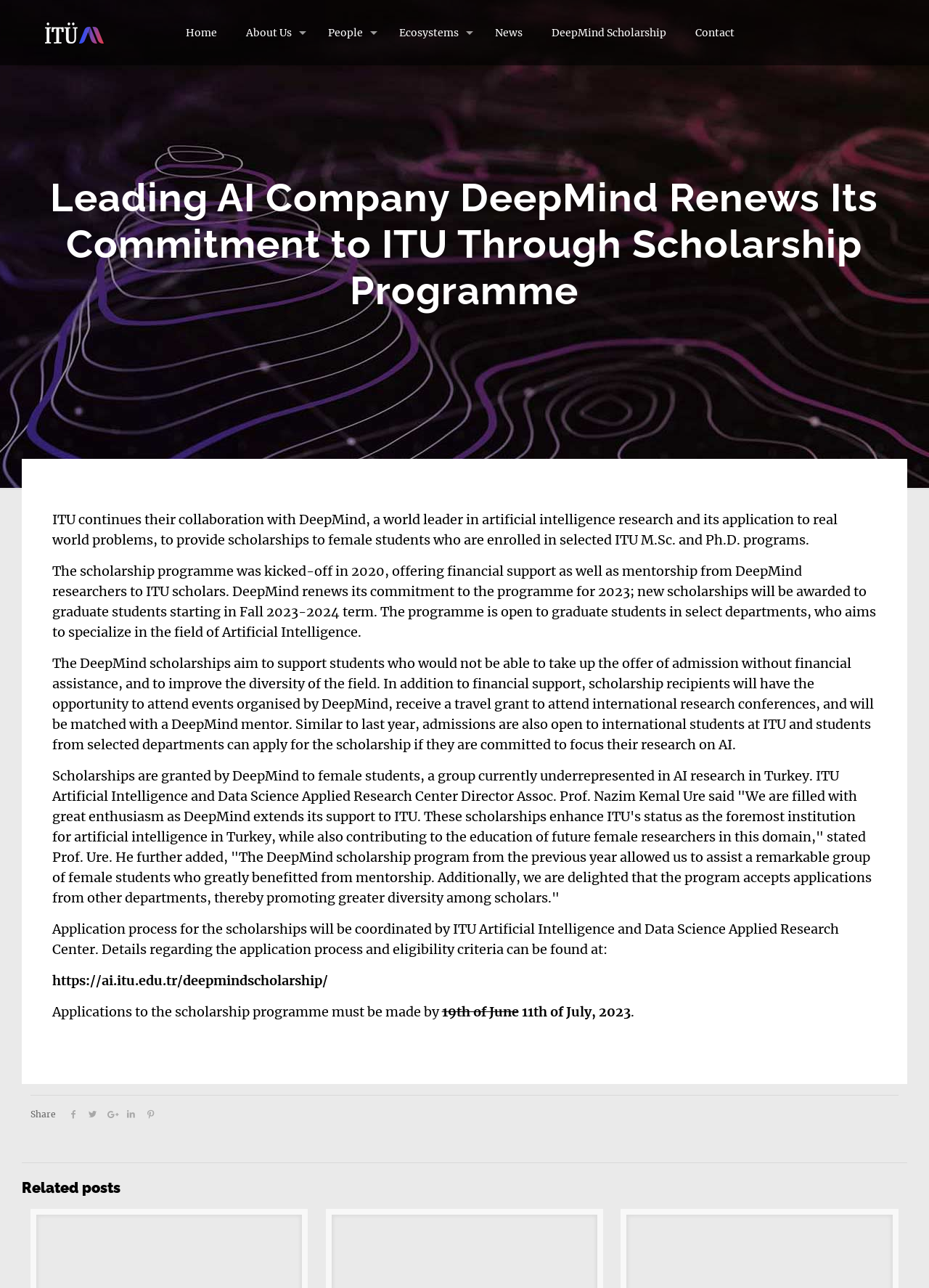Identify the bounding box coordinates of the region I need to click to complete this instruction: "Click the ITU logo".

[0.049, 0.0, 0.112, 0.051]